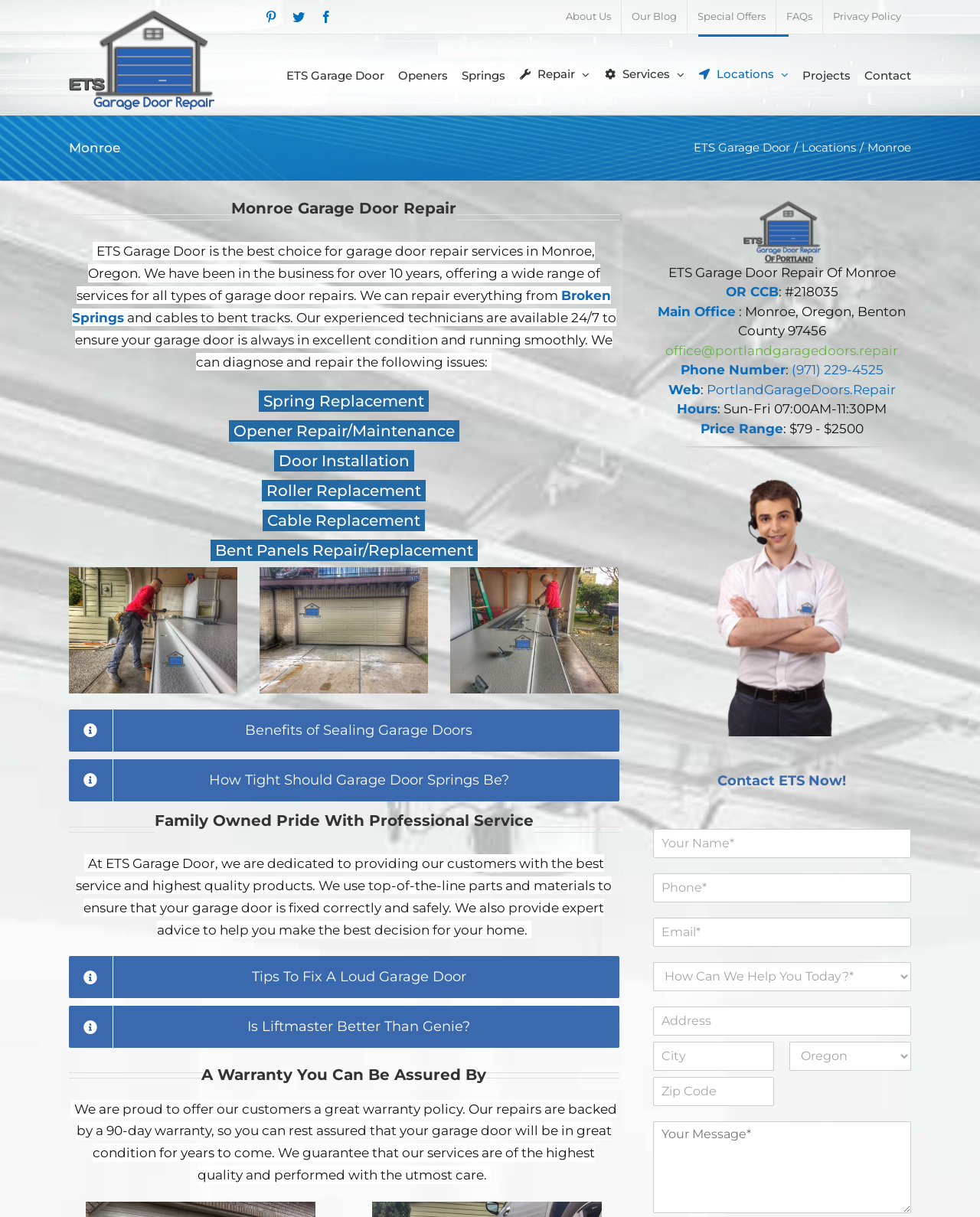Explain in detail what you observe on this webpage.

This webpage is about Monroe Garage Door Repair & Installation Services provided by ETS Garage Door of Portland. At the top, there are three social media links (Facebook, Twitter, and Pinterest) and a secondary menu with links to About Us, Our Blog, Special Offers, FAQs, and Privacy Policy. Below that, there is a logo and a main menu with links to ETS Garage Door, Openers, Springs, Repair, Services, Locations, and Projects.

The main content of the page is divided into sections. The first section is about Monroe Garage Door Repair, with a heading and a paragraph describing the services offered by ETS Garage Door. There are also links to Broken Springs and other services.

The next section lists various garage door repair services, including Spring Replacement, Opener Repair/Maintenance, Door Installation, Roller Replacement, Cable Replacement, and Bent Panels Repair/Replacement. Below that, there are three images showcasing ETS Garage Door Repair services.

The following section has links to articles about garage door maintenance and repair, such as Benefits of Sealing Garage Doors and How Tight Should Garage Door Springs Be?. There is also a heading and a paragraph about the company's commitment to providing high-quality services and products.

The next section is about the warranty offered by ETS Garage Door, with a heading and a paragraph describing the 90-day warranty policy. Below that, there is a section with the company's contact information, including address, phone number, email, and website. There is also a section with the company's hours of operation and price range.

Finally, there is an image of an ETS Garage Door operator and a call-to-action heading to Contact ETS Now!.